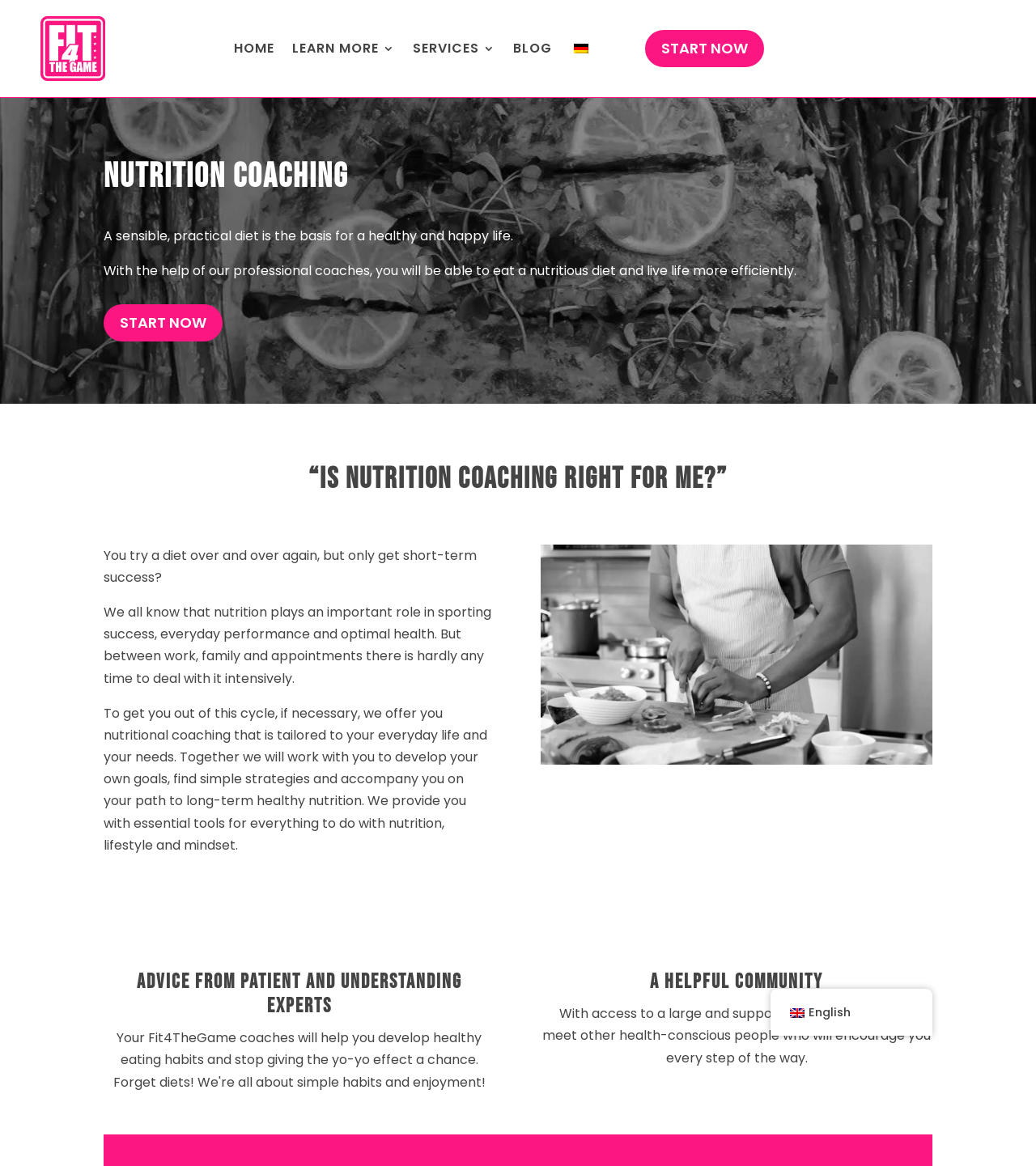Find the bounding box coordinates for the area that should be clicked to accomplish the instruction: "Click the START NOW button".

[0.623, 0.026, 0.737, 0.057]